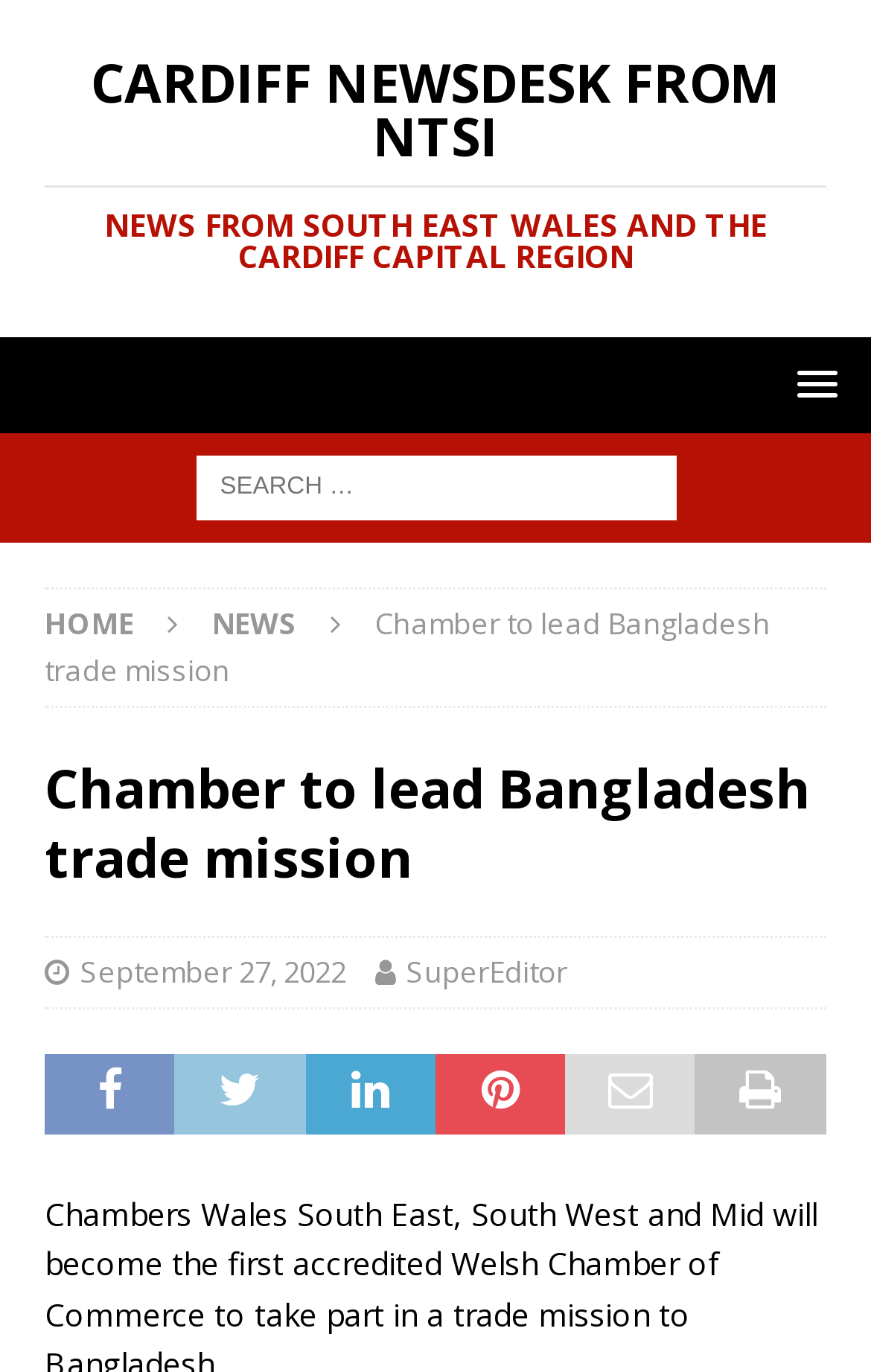What is the name of the newsdesk?
Look at the image and answer the question with a single word or phrase.

CARDIFF NEWSDESK FROM NTSI